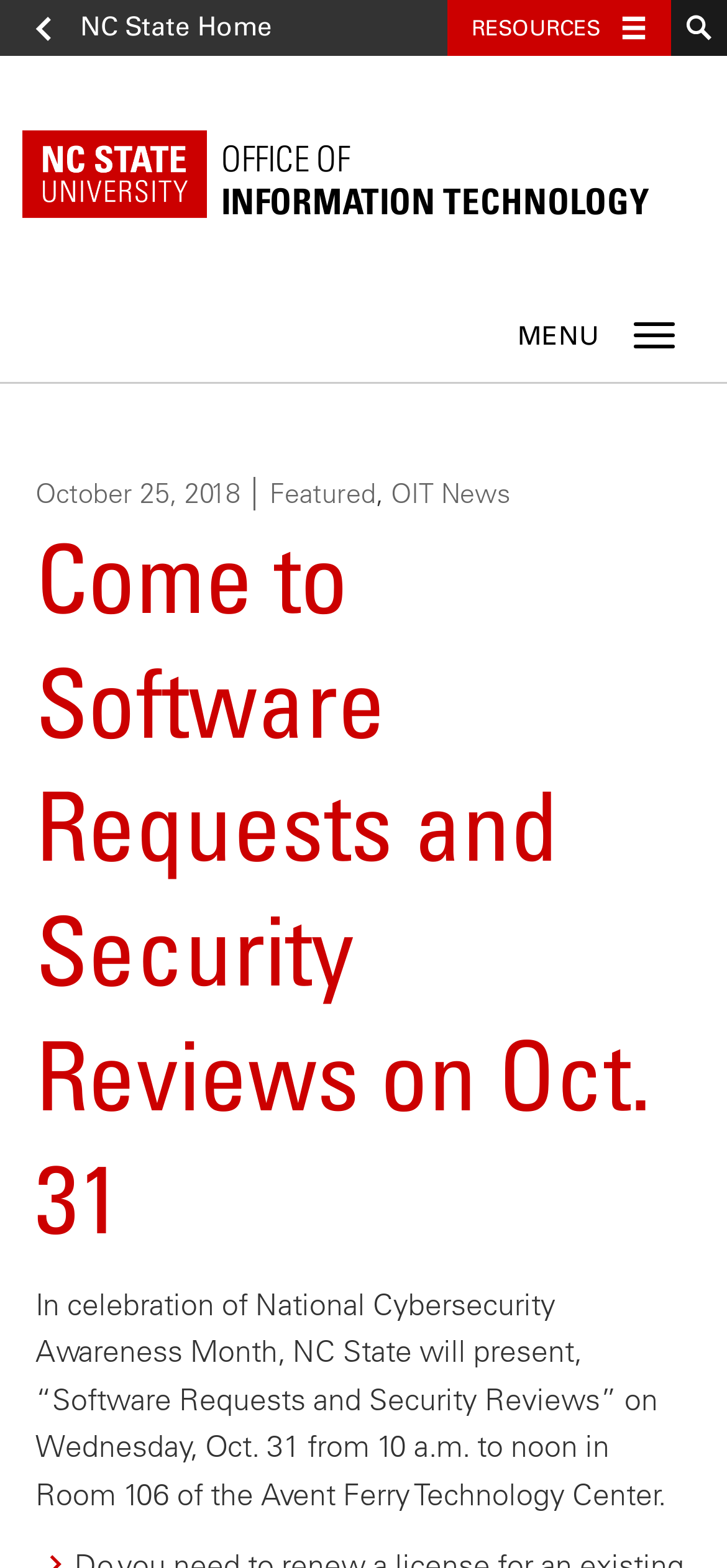Generate a comprehensive caption for the webpage you are viewing.

The webpage is about an event organized by the Office of Information Technology at NC State, specifically about software requests and security reviews on October 31. 

At the top of the page, there is a navigation bar with three elements: a link to the NC State home page, a toggle resources link, and a search bar. The toggle resources link has a static text "RESOURCES" next to it. 

Below the navigation bar, there is a section with an image of the NC State logo, a heading that says "OFFICE OF INFORMATION TECHNOLOGY", and a link to the office's webpage. 

On the right side of the page, there is a button to toggle the navigation menu. When clicked, it reveals a menu with several links, including one to a specific date, "October 25, 2018", and two categories, "Featured" and "OIT News". 

The main content of the page is a heading that announces the event, "Come to Software Requests and Security Reviews on Oct. 31", followed by a paragraph of text that provides details about the event, including the date, time, and location.